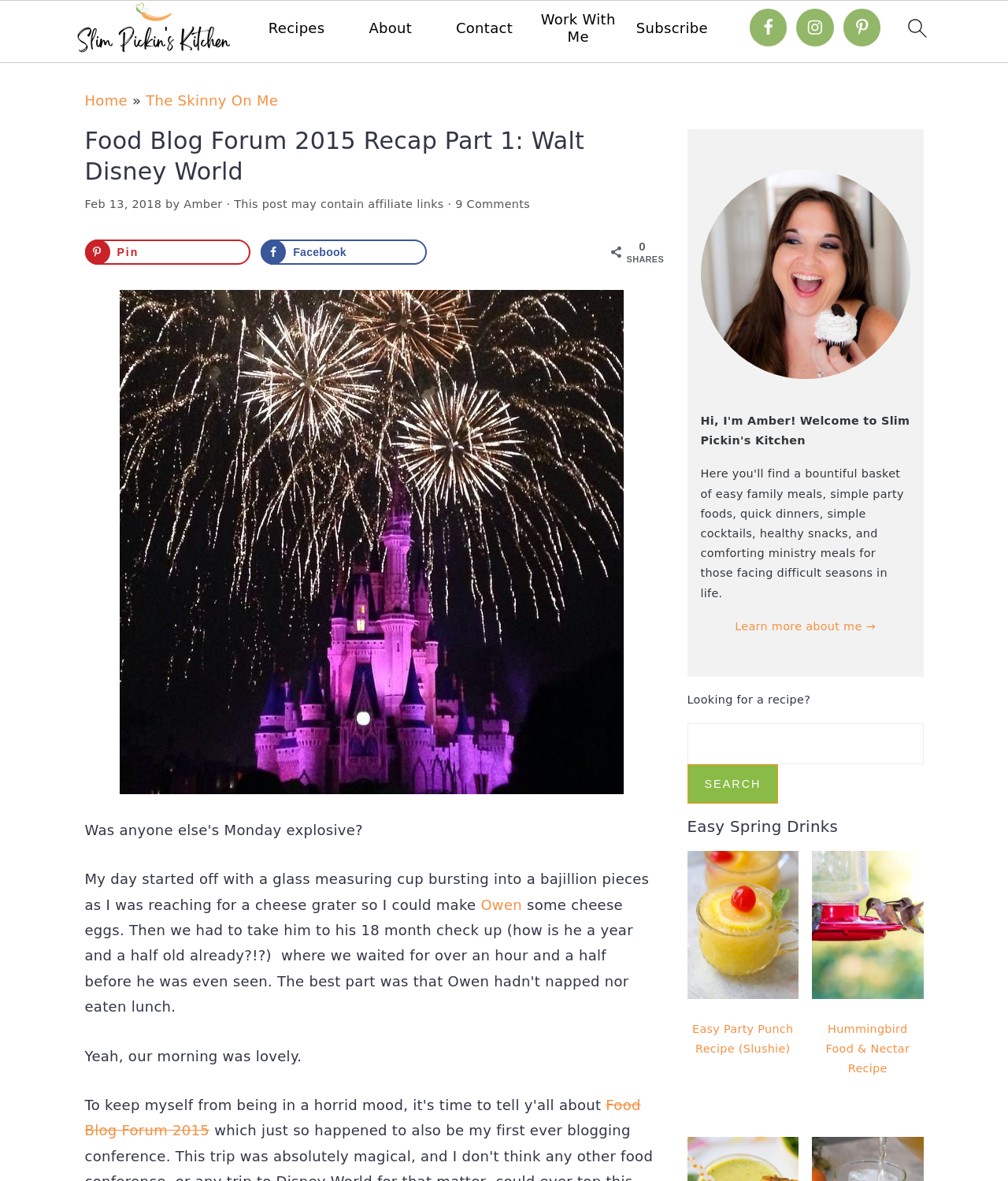Identify the bounding box coordinates for the region of the element that should be clicked to carry out the instruction: "search for a recipe". The bounding box coordinates should be four float numbers between 0 and 1, i.e., [left, top, right, bottom].

[0.682, 0.587, 0.804, 0.598]